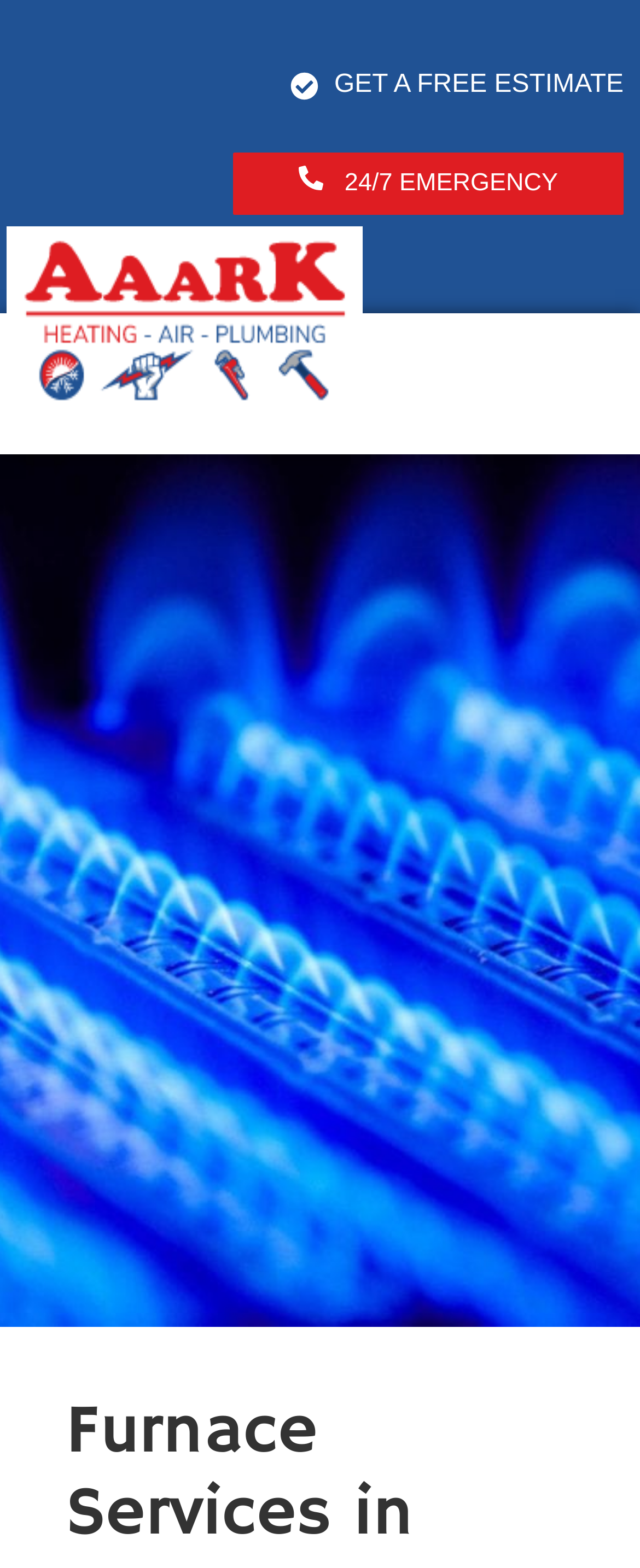Determine the bounding box coordinates of the element's region needed to click to follow the instruction: "Go to the home page". Provide these coordinates as four float numbers between 0 and 1, formatted as [left, top, right, bottom].

[0.077, 0.29, 0.186, 0.314]